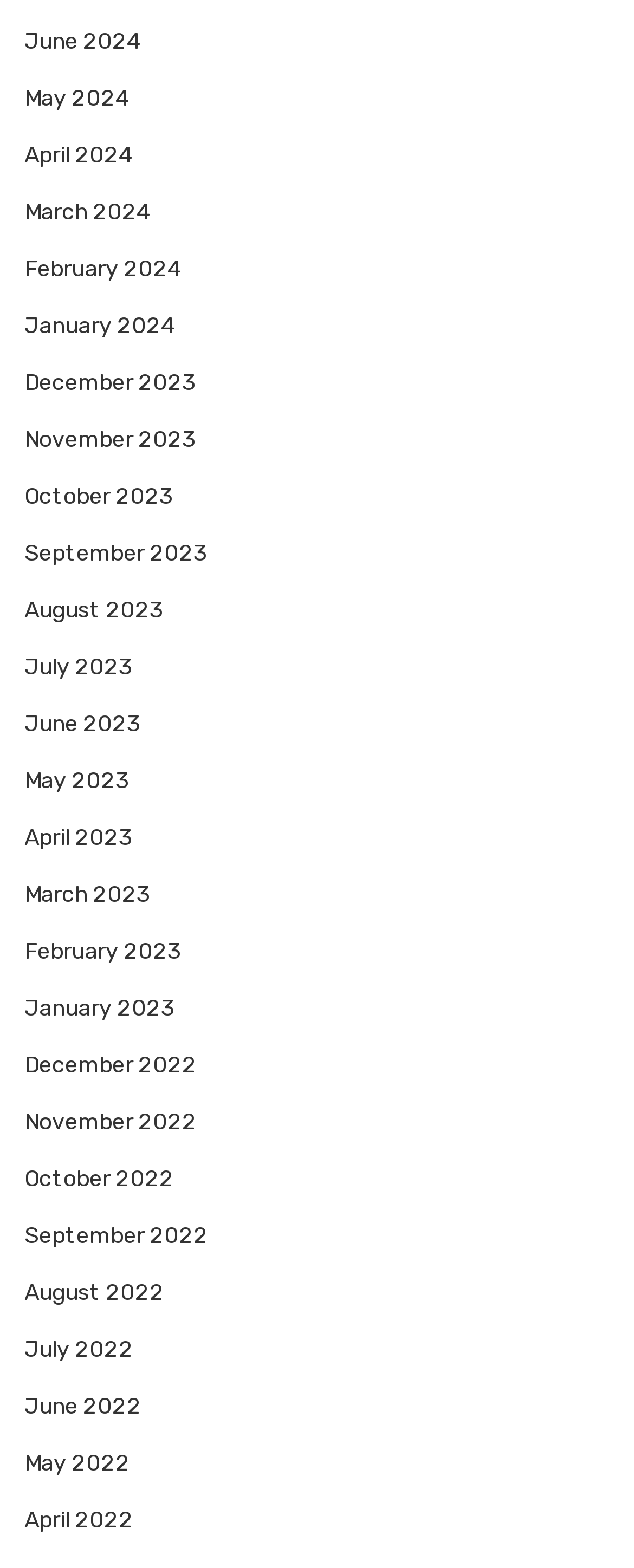What is the earliest month available?
Based on the screenshot, answer the question with a single word or phrase.

December 2022